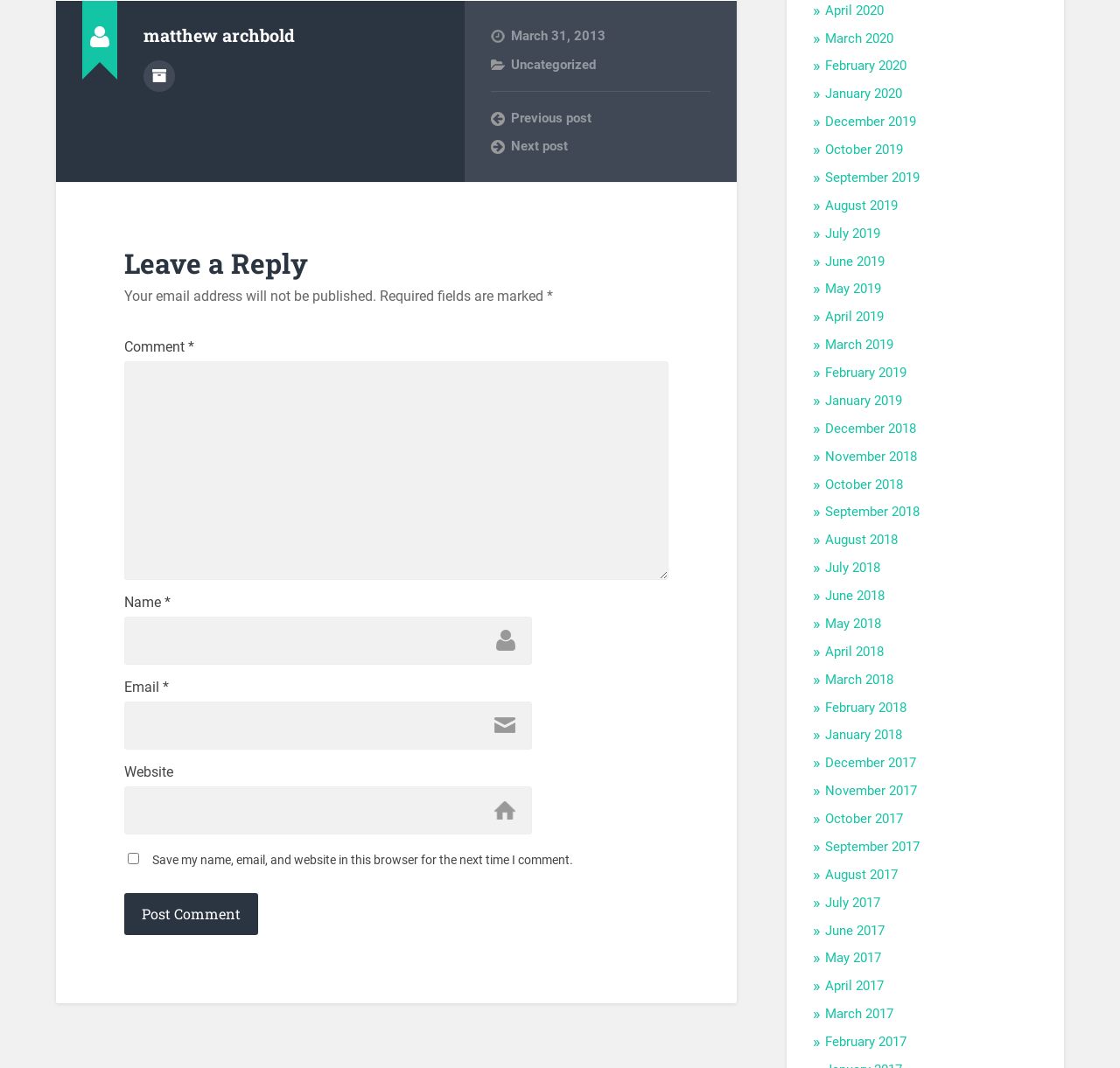Please specify the bounding box coordinates of the clickable region to carry out the following instruction: "Click on the 'Author archive' link". The coordinates should be four float numbers between 0 and 1, in the format [left, top, right, bottom].

[0.128, 0.056, 0.156, 0.086]